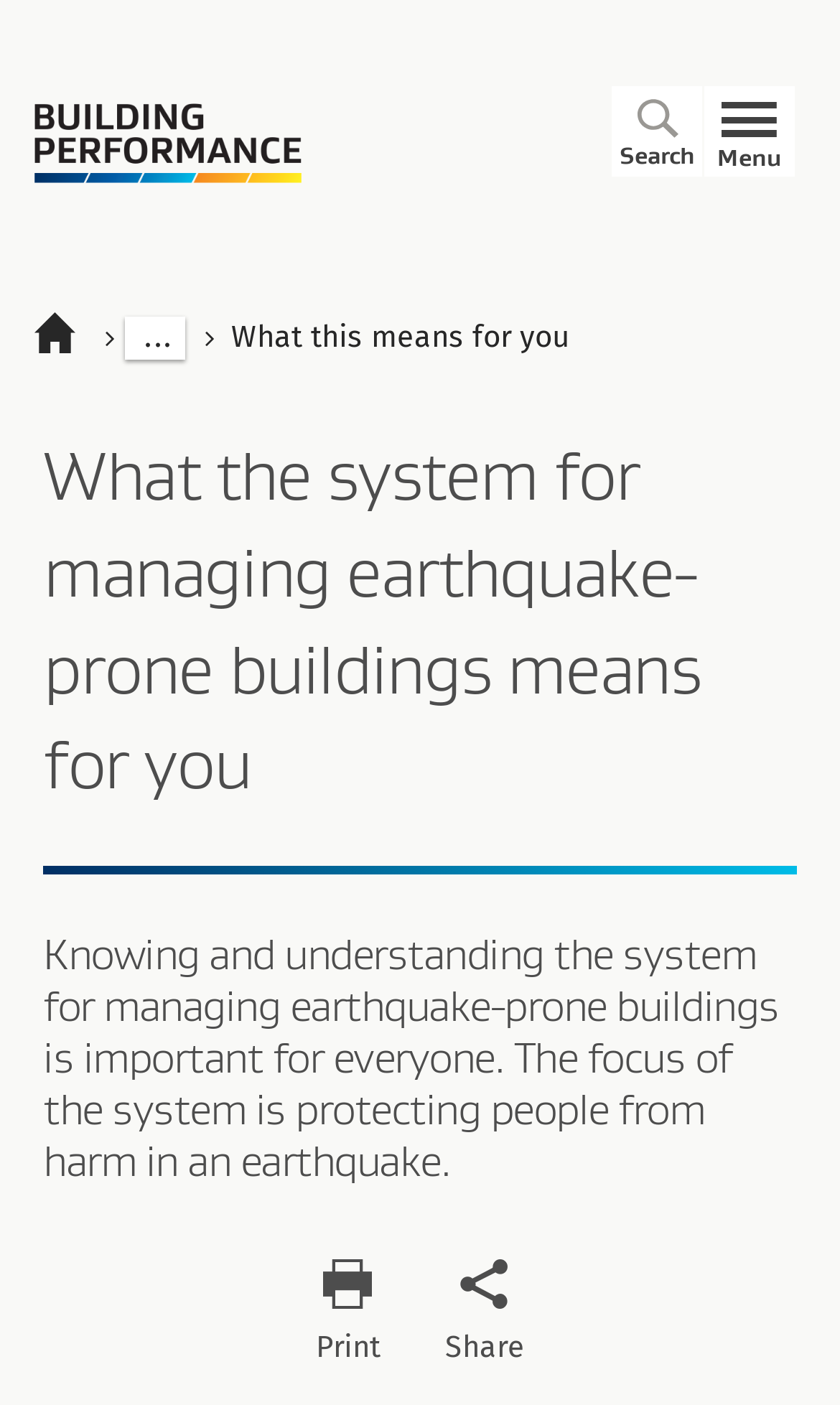Provide the bounding box coordinates of the area you need to click to execute the following instruction: "Search for something".

[0.728, 0.061, 0.836, 0.126]